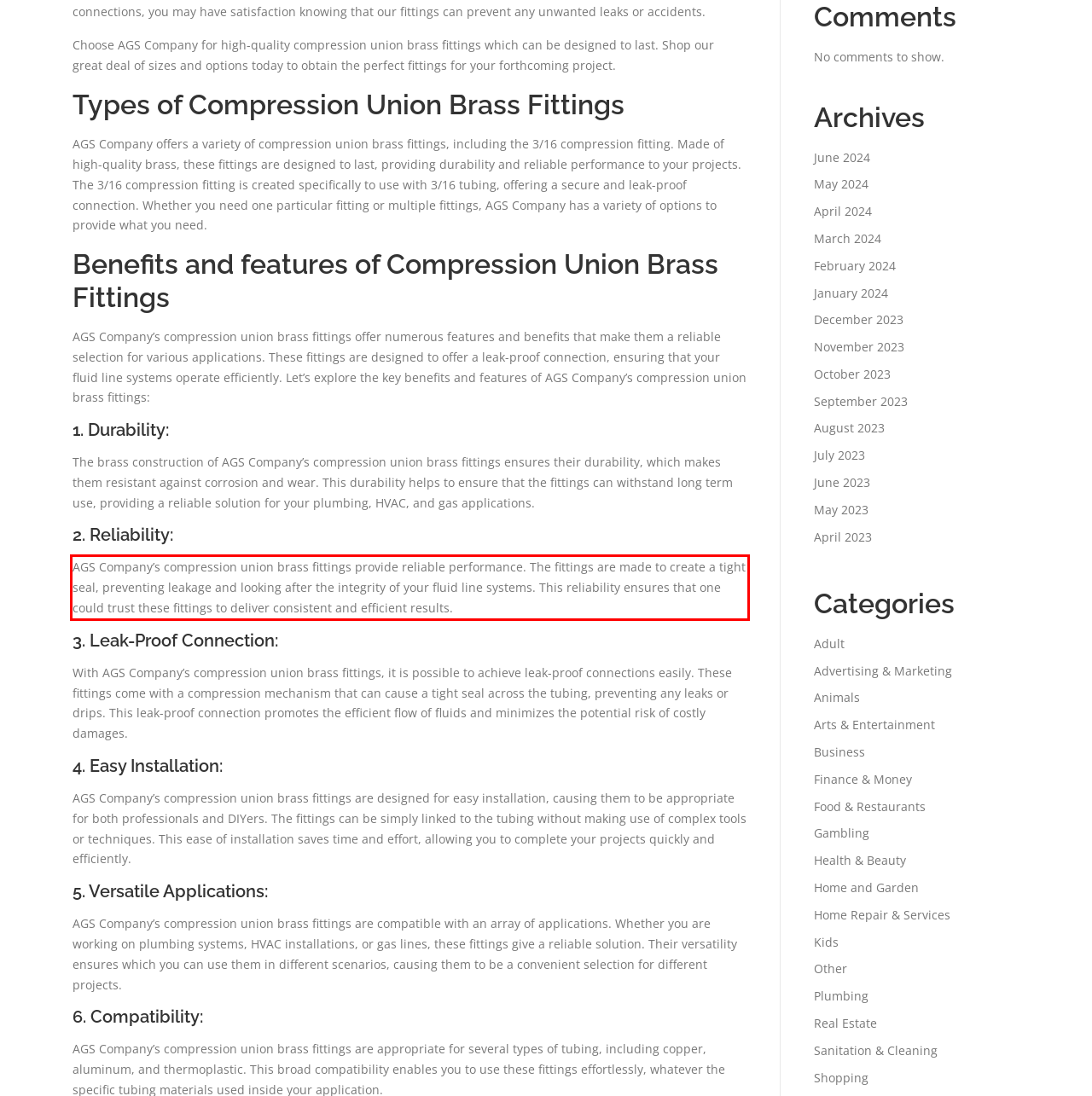Using the provided screenshot of a webpage, recognize the text inside the red rectangle bounding box by performing OCR.

AGS Company’s compression union brass fittings provide reliable performance. The fittings are made to create a tight seal, preventing leakage and looking after the integrity of your fluid line systems. This reliability ensures that one could trust these fittings to deliver consistent and efficient results.